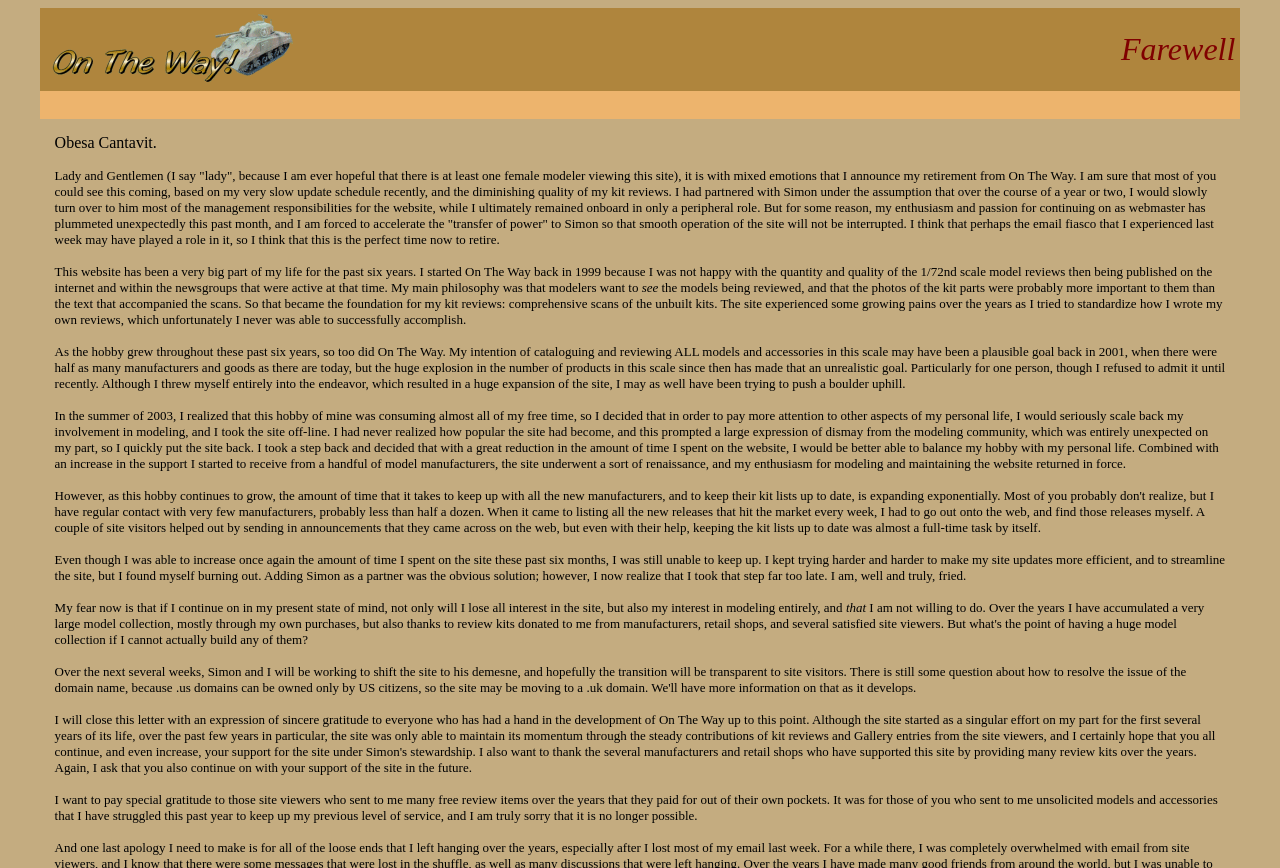Refer to the image and answer the question with as much detail as possible: What is the width of the table?

By analyzing the bounding box coordinates of the table element with ID 10, I found that its right boundary is at x2 = 0.969 and its left boundary is at x1 = 0.031. Therefore, the width of the table is the difference between these two values, which is 0.938.